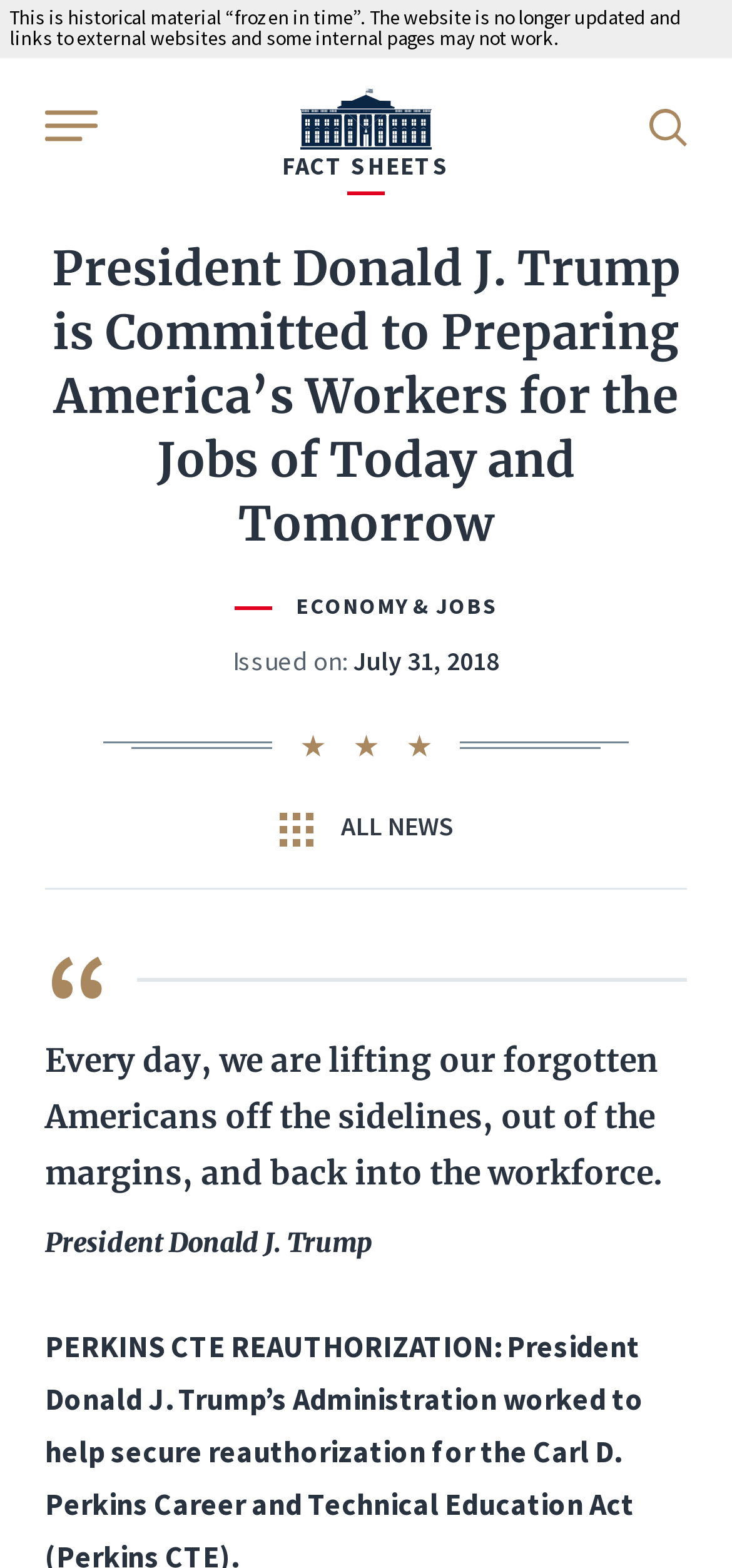What is the category of news on the webpage?
Please give a detailed and elaborate answer to the question.

The category of news on the webpage can be found in the section below the main heading, where it says 'ECONOMY & JOBS', indicating that the news is related to economy and jobs.